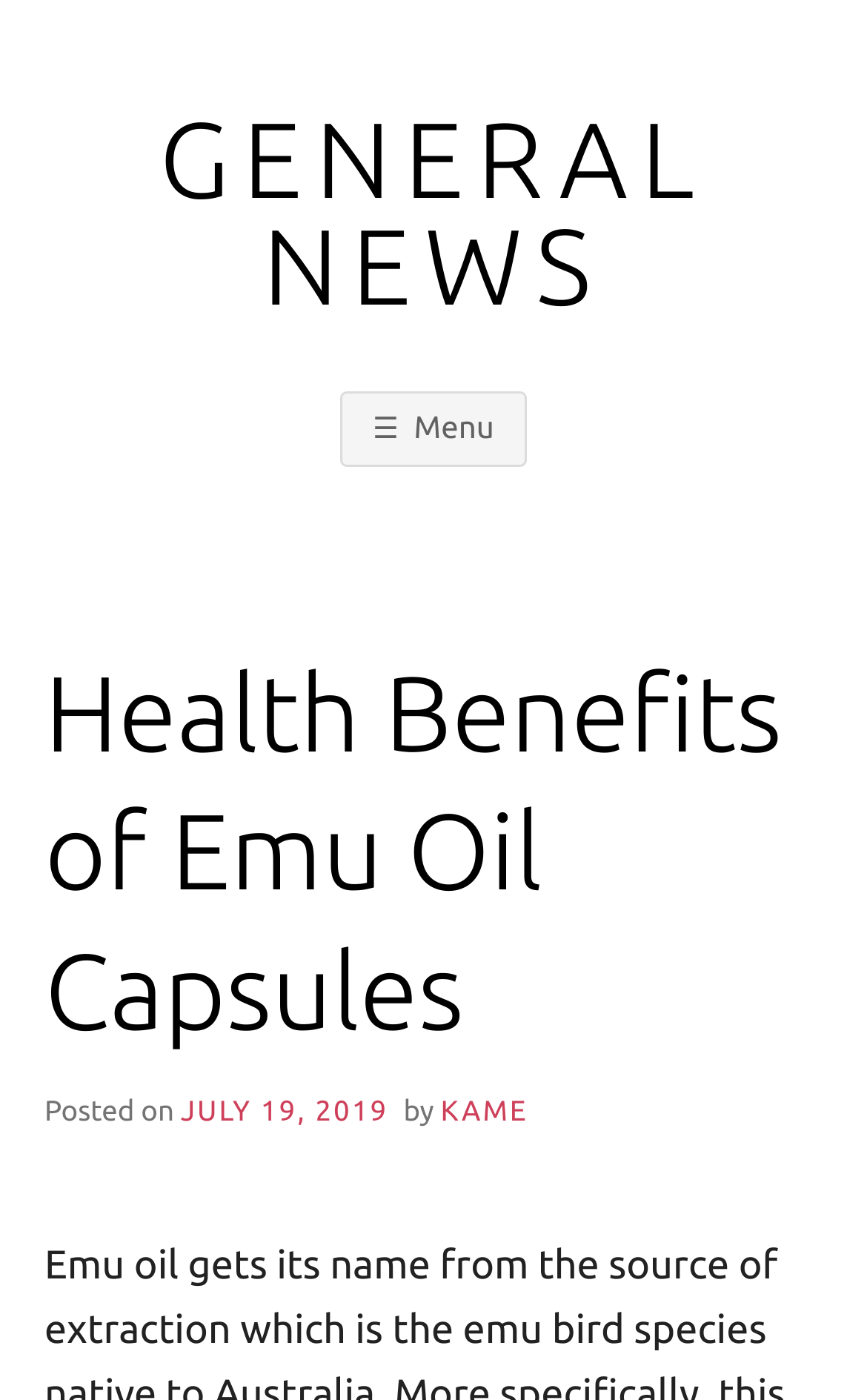Please find and generate the text of the main heading on the webpage.

Health Benefits of Emu Oil Capsules